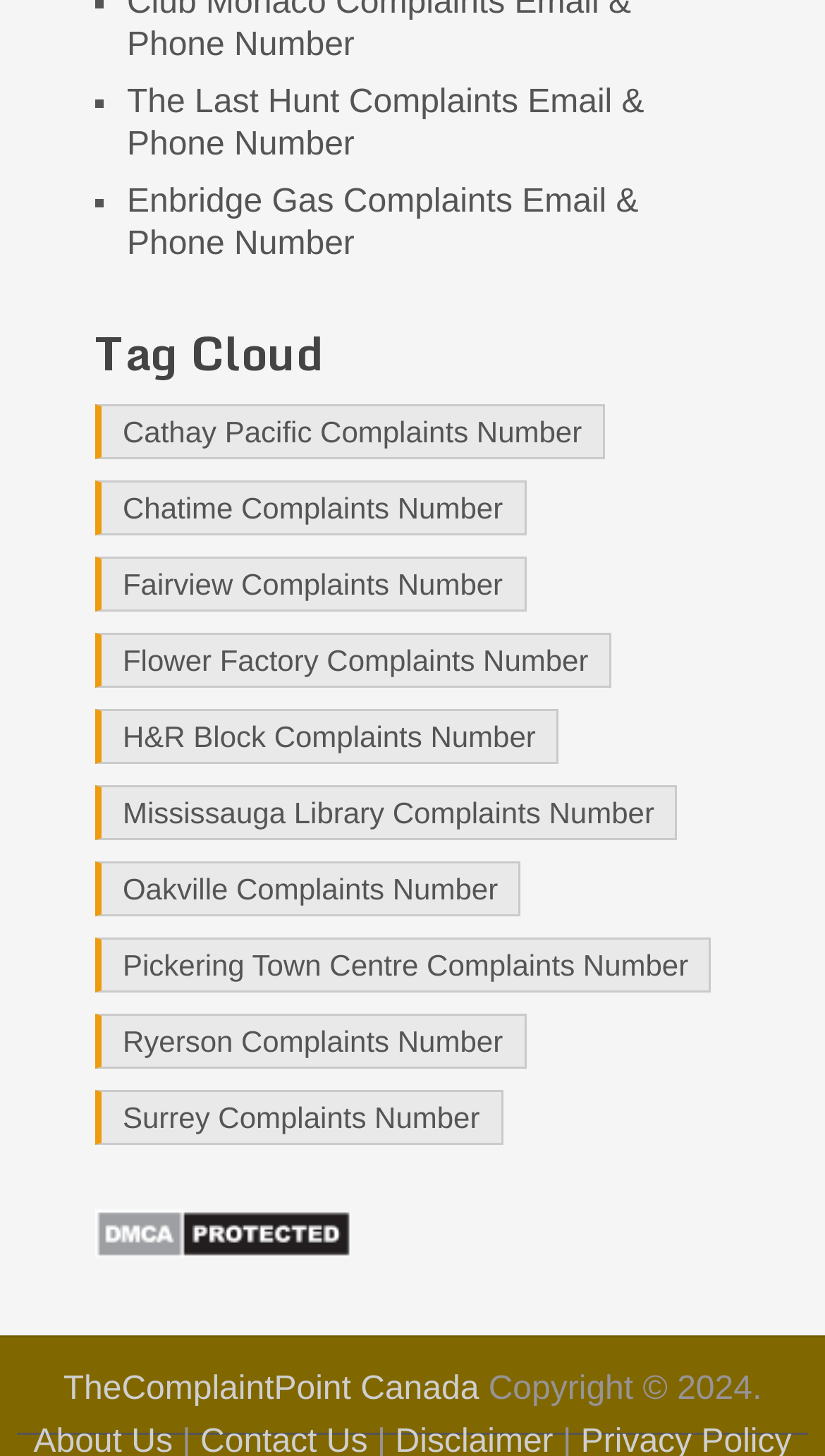Please determine the bounding box coordinates of the element's region to click for the following instruction: "View The Last Hunt complaints".

[0.154, 0.059, 0.781, 0.113]